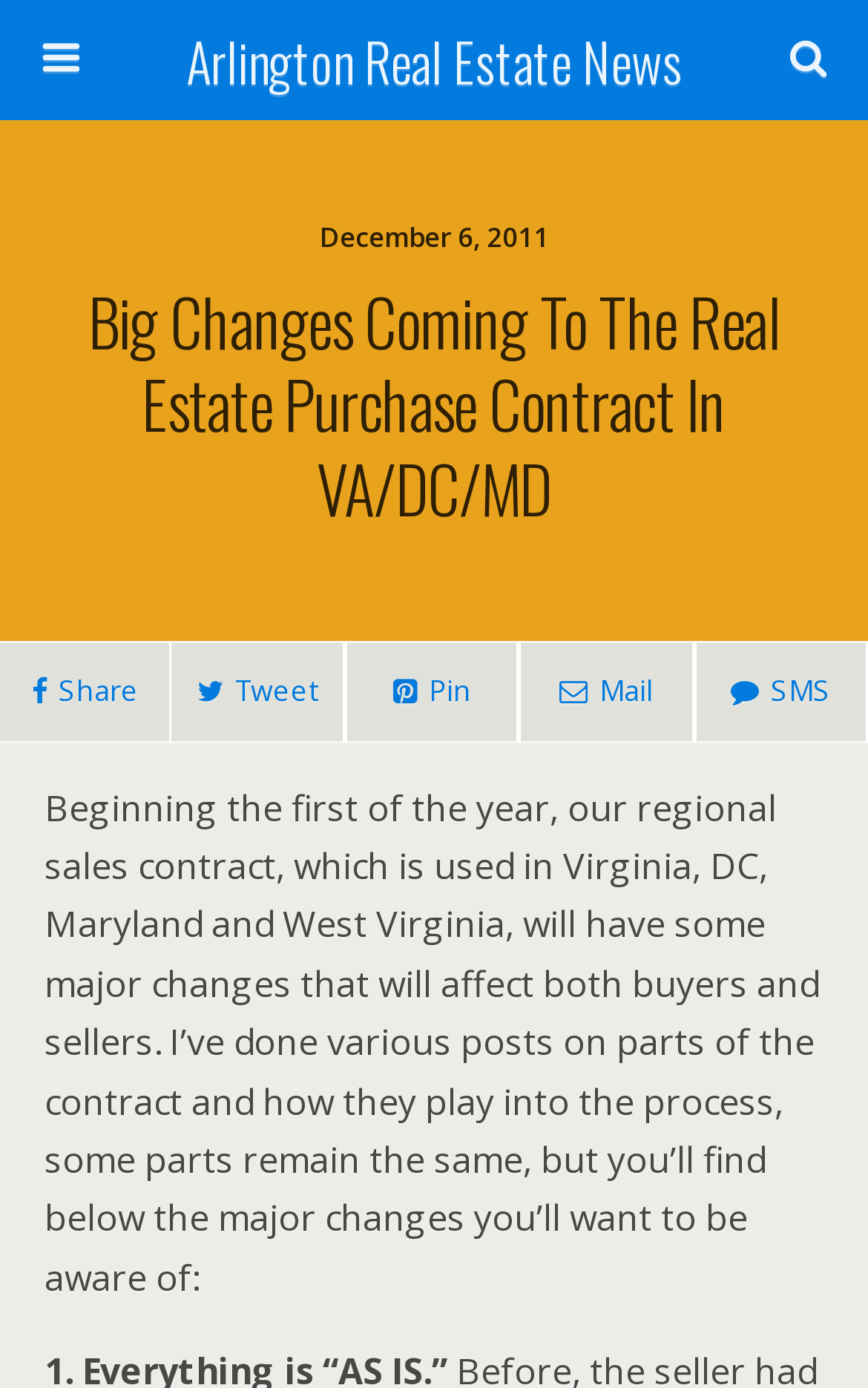Please provide the bounding box coordinate of the region that matches the element description: name="submit" value="Search". Coordinates should be in the format (top-left x, top-left y, bottom-right x, bottom-right y) and all values should be between 0 and 1.

[0.764, 0.095, 0.949, 0.138]